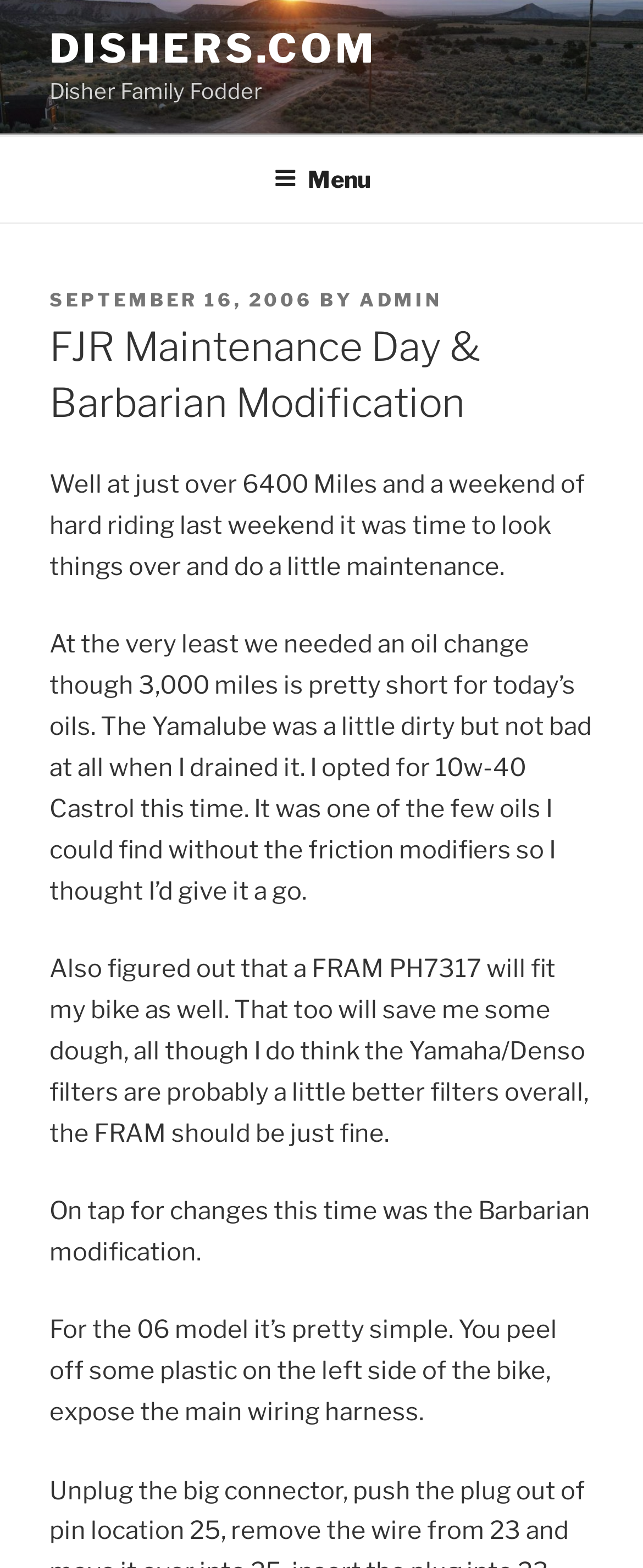Who wrote the article?
Answer with a single word or short phrase according to what you see in the image.

ADMIN